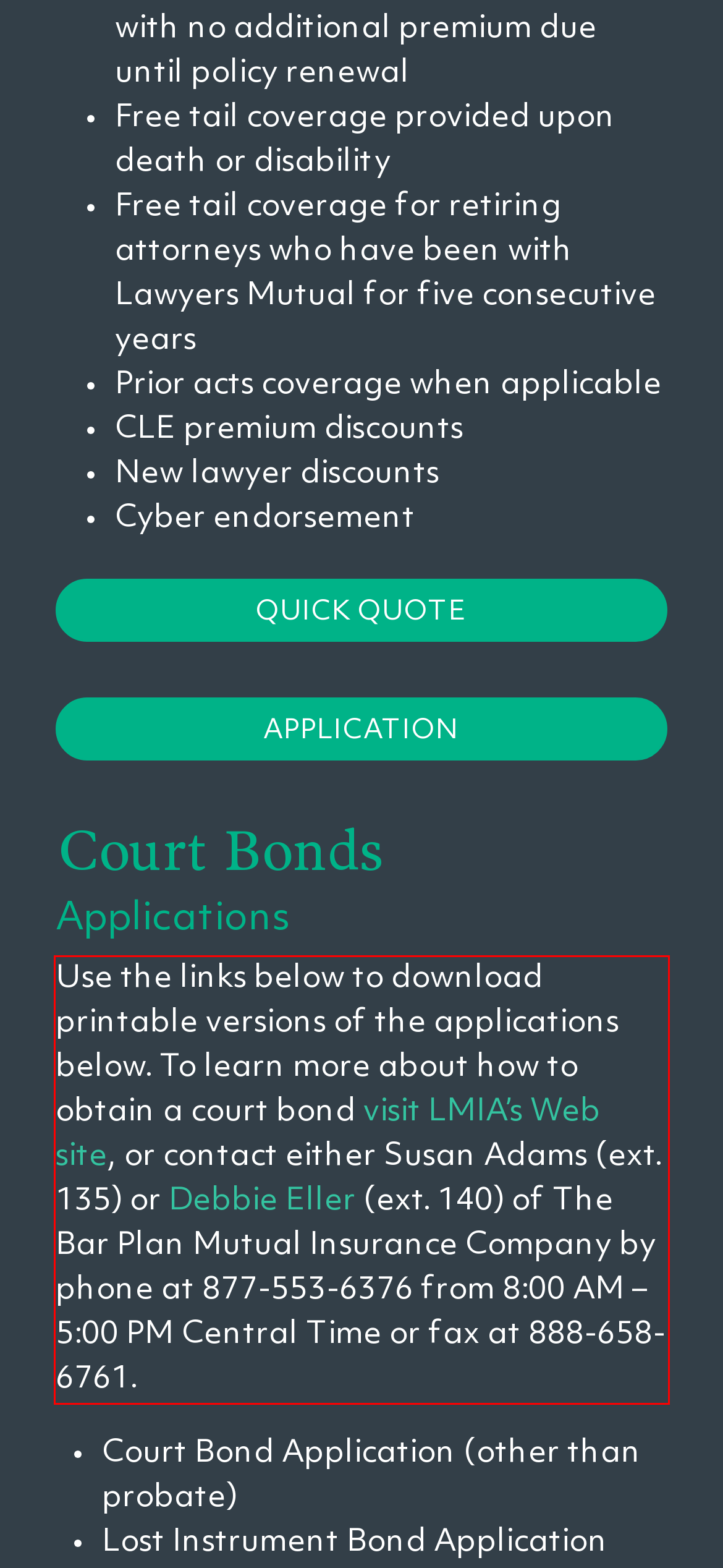Inspect the webpage screenshot that has a red bounding box and use OCR technology to read and display the text inside the red bounding box.

Use the links below to download printable versions of the applications below. To learn more about how to obtain a court bond visit LMIA’s Web site, or contact either Susan Adams (ext. 135) or Debbie Eller (ext. 140) of The Bar Plan Mutual Insurance Company by phone at 877-553-6376 from 8:00 AM – 5:00 PM Central Time or fax at 888-658-6761.